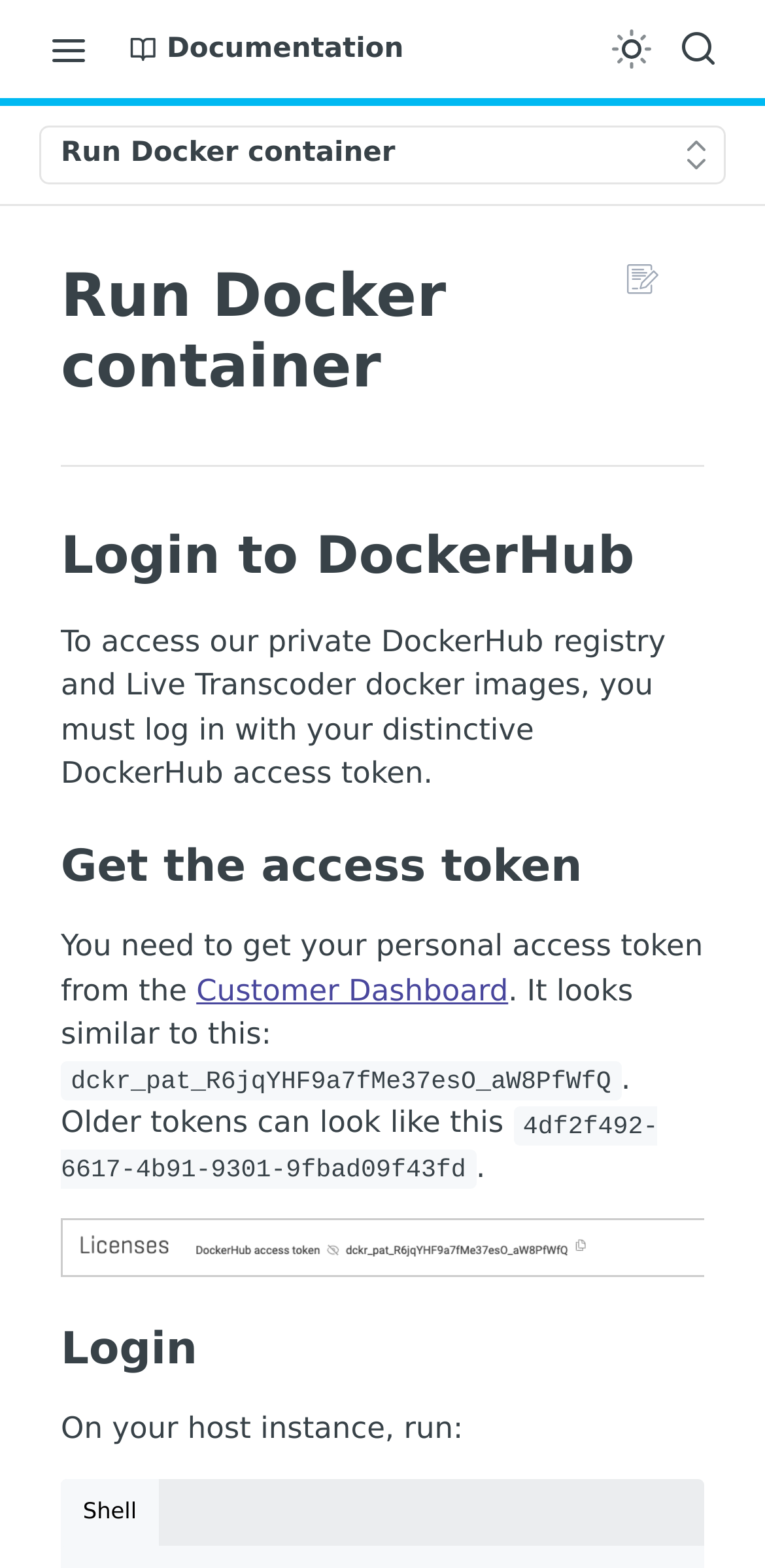Provide a short, one-word or phrase answer to the question below:
What is the default selected tab in the tablist?

Shell